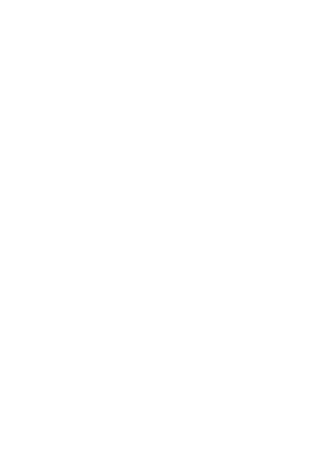What is the gauge of the galvanized steel body?
Please answer the question as detailed as possible.

The caption states that the heavy-duty construction features a 24-gauge galvanized steel body with a powder-coat finish, which indicates that the gauge of the galvanized steel body is 24.